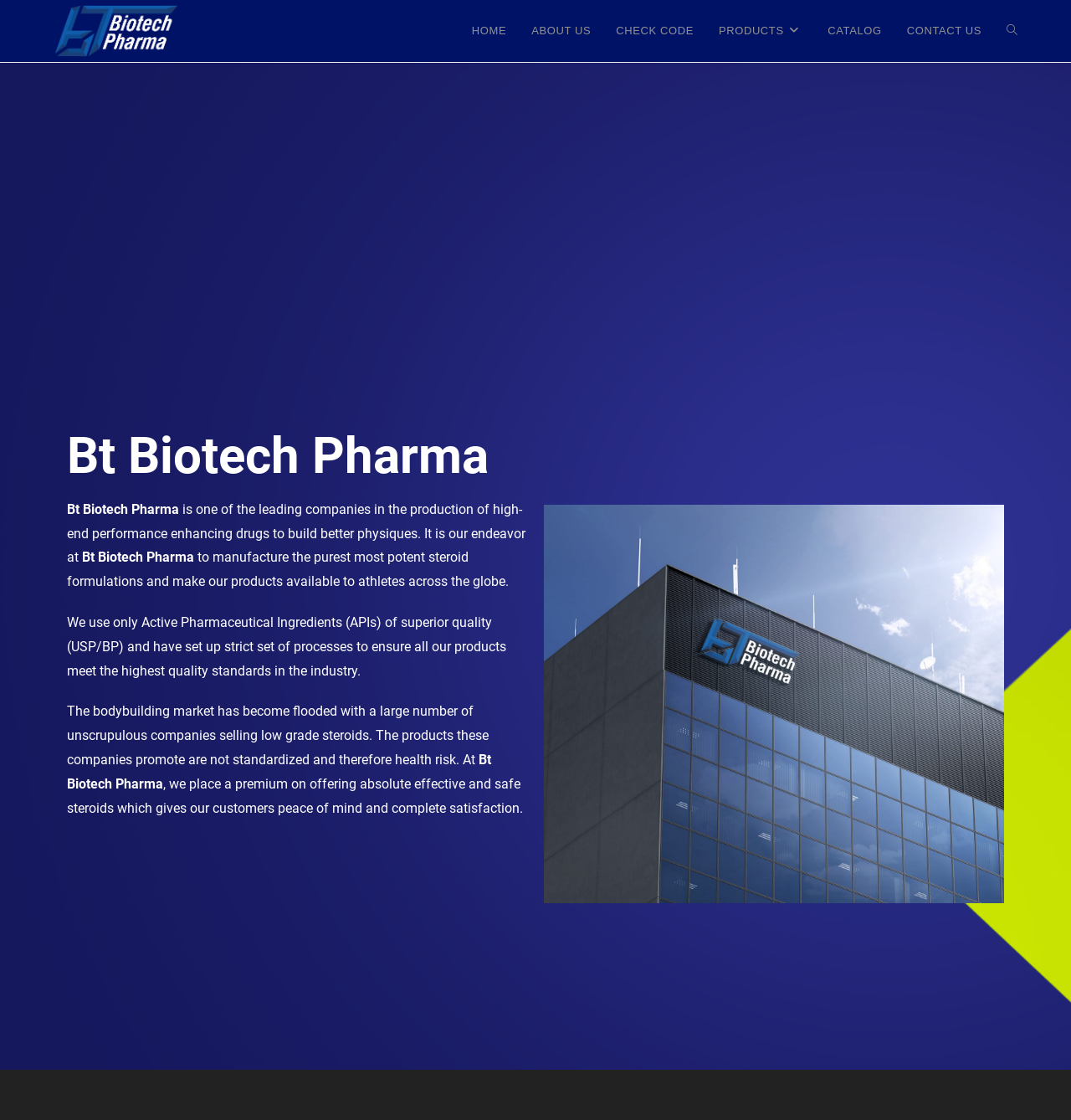Identify the bounding box of the UI element that matches this description: "Back to wearglas.com".

None